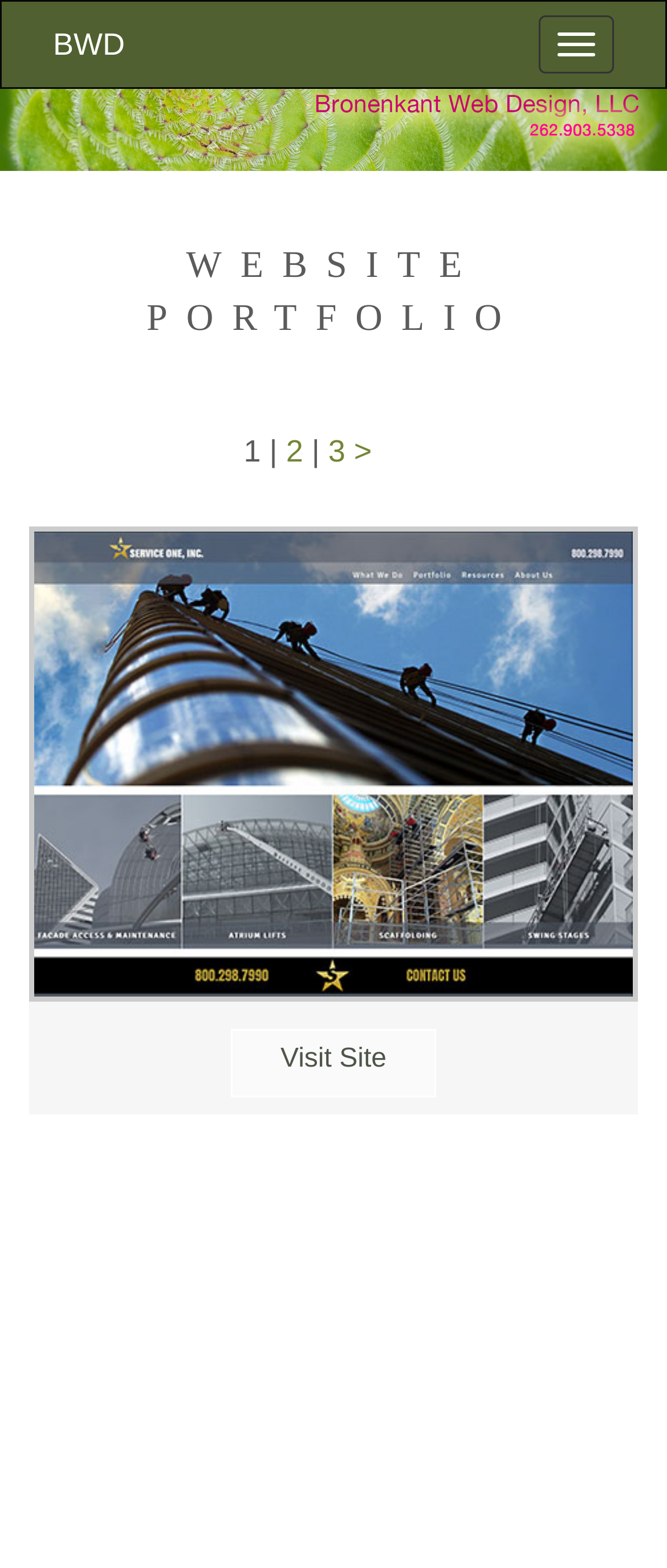Using the description: "alt="Bronenkant Web Design"", identify the bounding box of the corresponding UI element in the screenshot.

[0.0, 0.042, 1.0, 0.064]